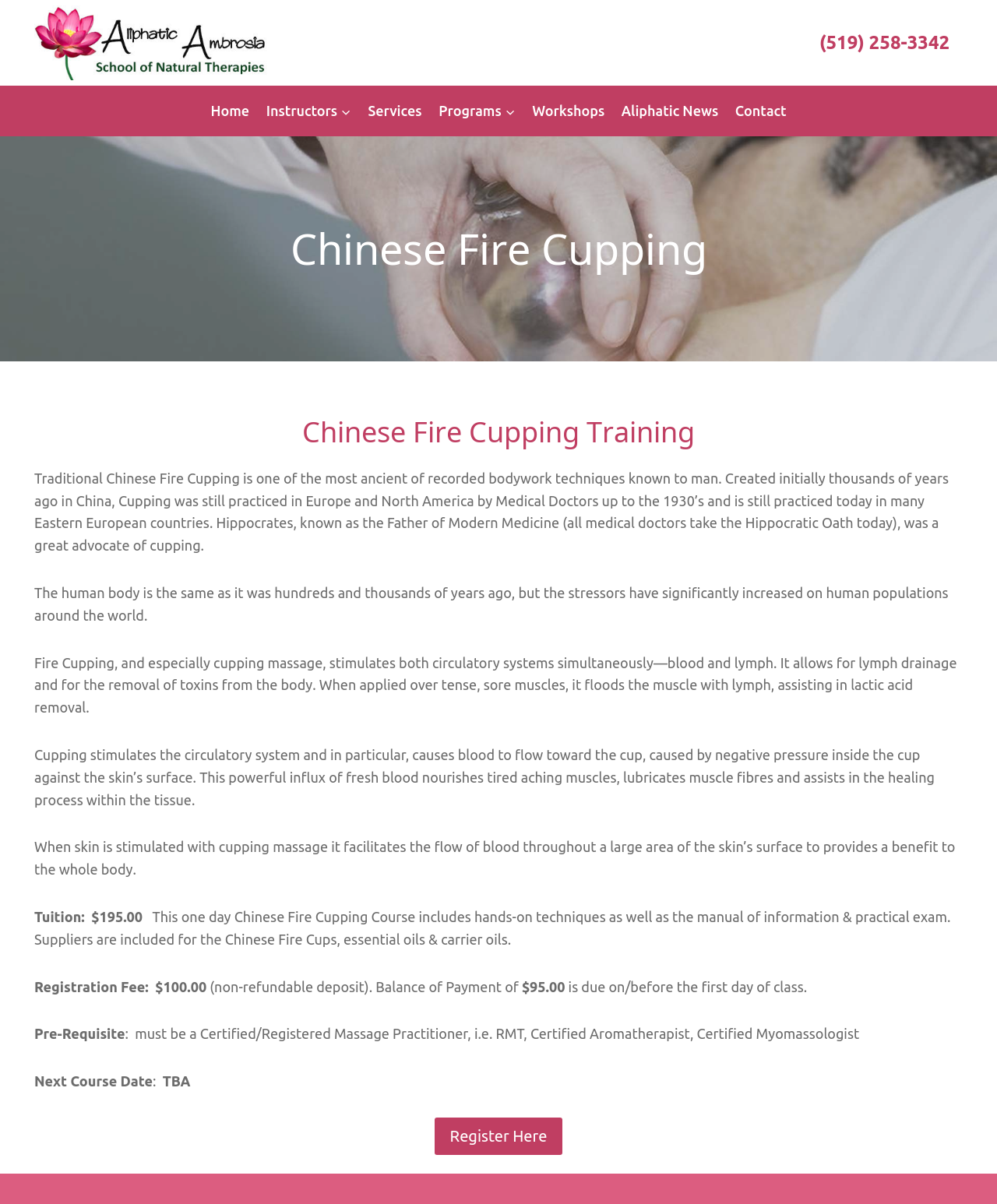Determine the main heading of the webpage and generate its text.

Chinese Fire Cupping